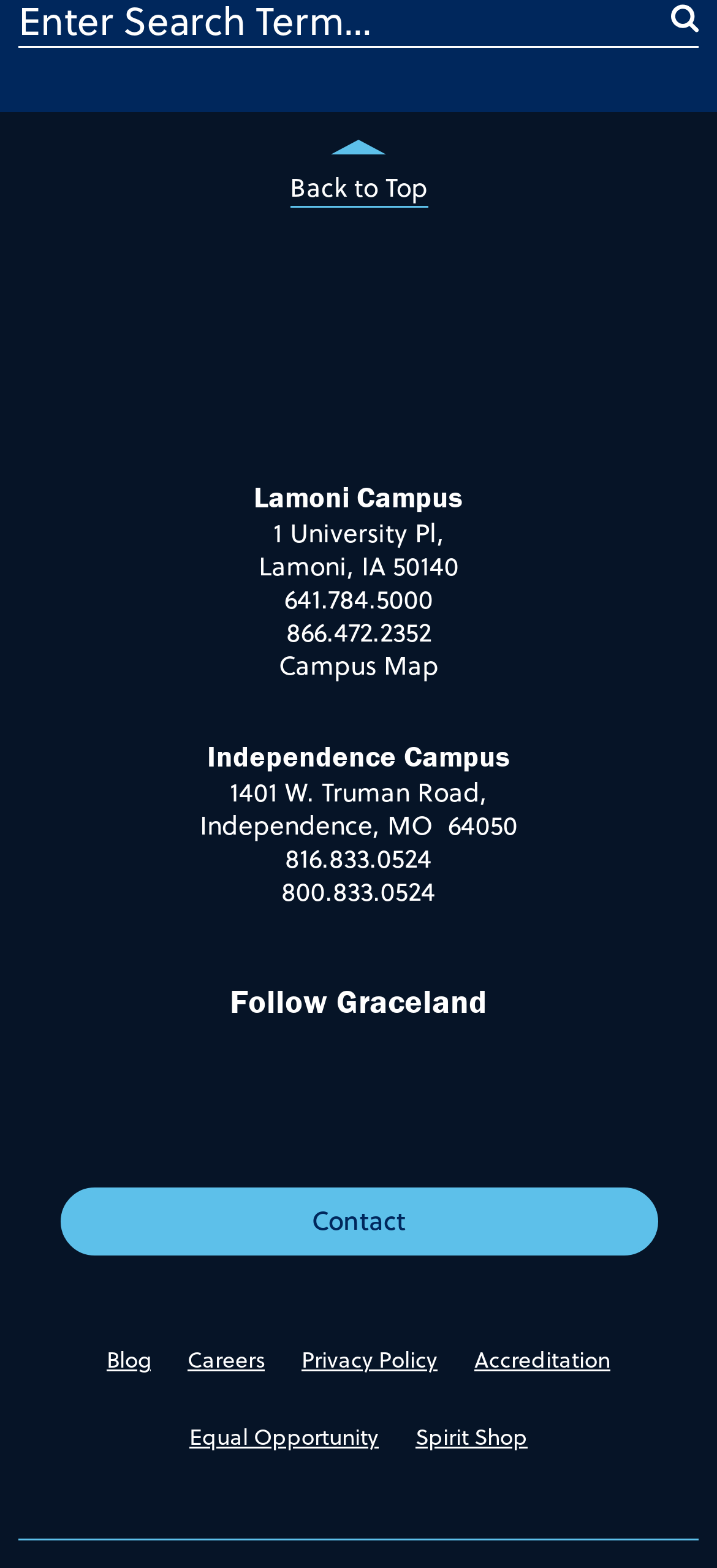Can you specify the bounding box coordinates for the region that should be clicked to fulfill this instruction: "Visit the Spirit Shop".

[0.579, 0.897, 0.736, 0.935]